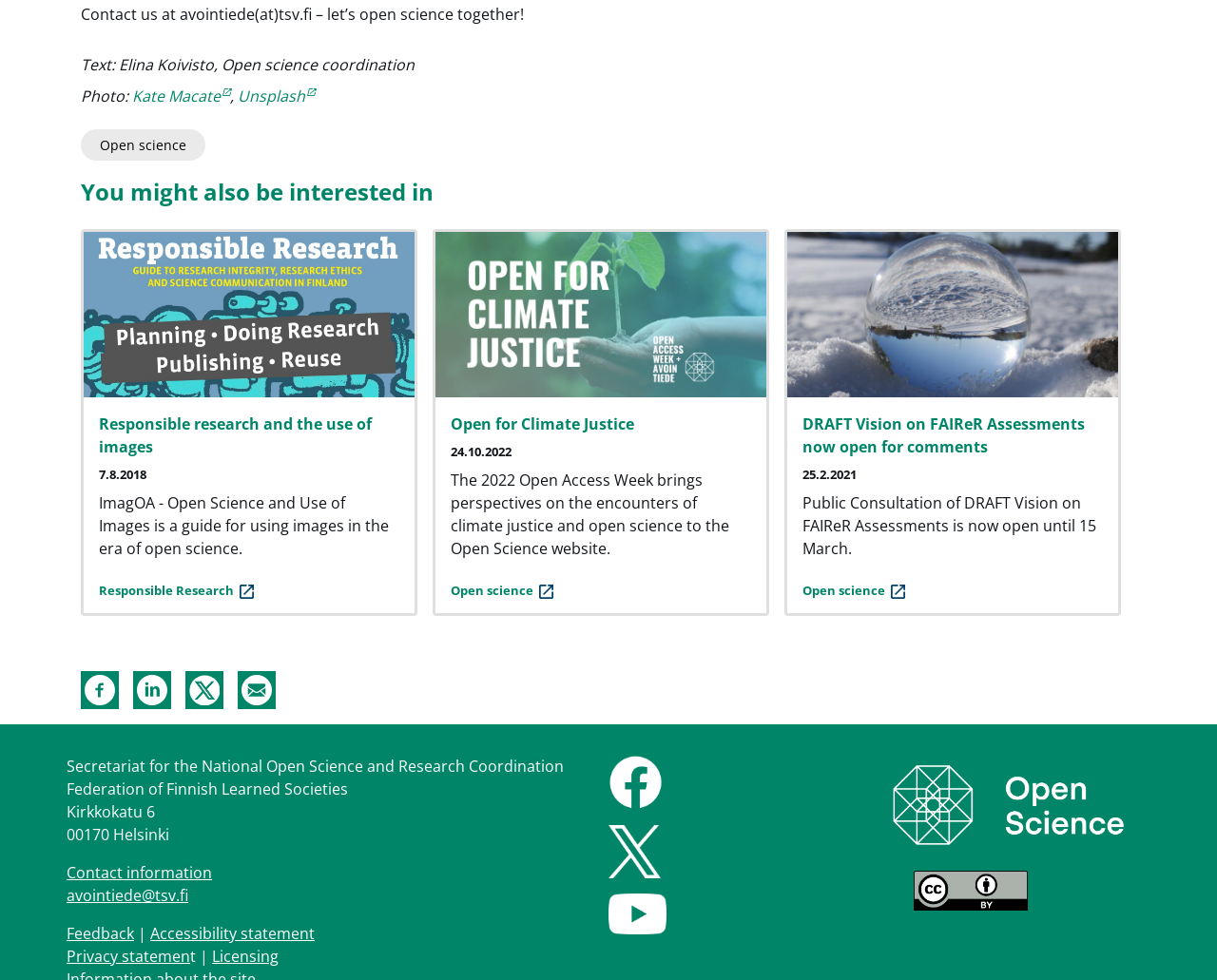What is the license of the content?
Give a one-word or short phrase answer based on the image.

CC BY